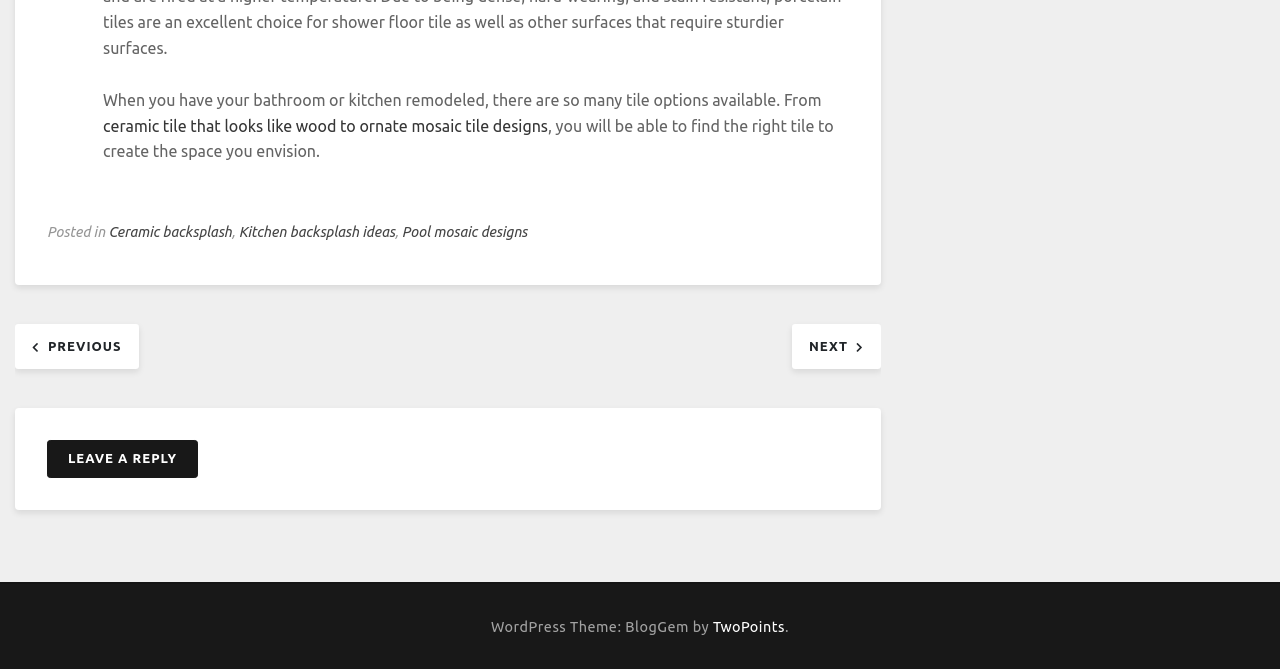What is the purpose of the 'Post navigation' section?
Kindly answer the question with as much detail as you can.

The 'Post navigation' section contains links to 'PREVIOUS' and 'NEXT' posts, indicating that it is used to navigate between different blog posts.